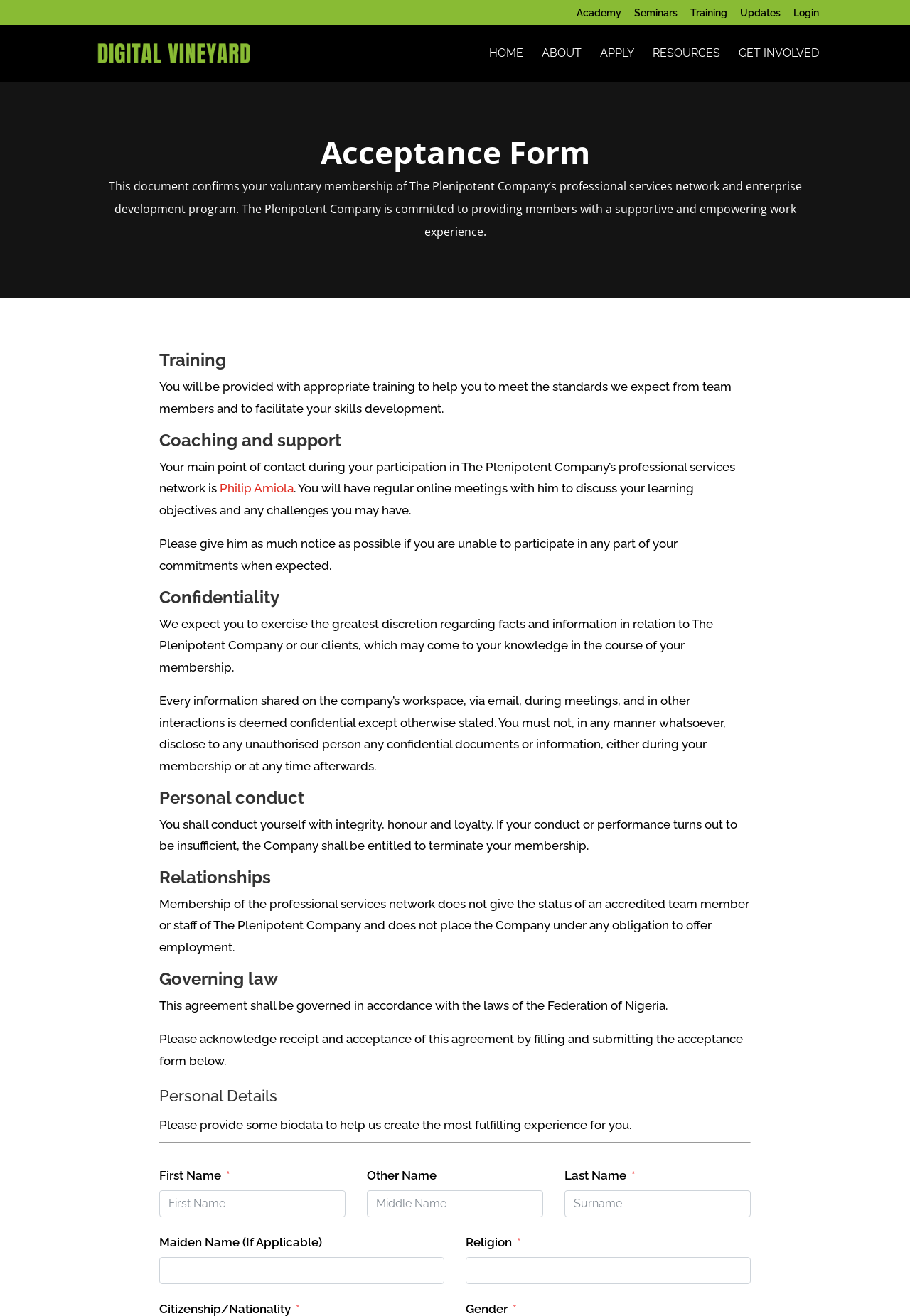Determine the bounding box coordinates for the UI element with the following description: "Philip Amiola". The coordinates should be four float numbers between 0 and 1, represented as [left, top, right, bottom].

[0.241, 0.366, 0.323, 0.376]